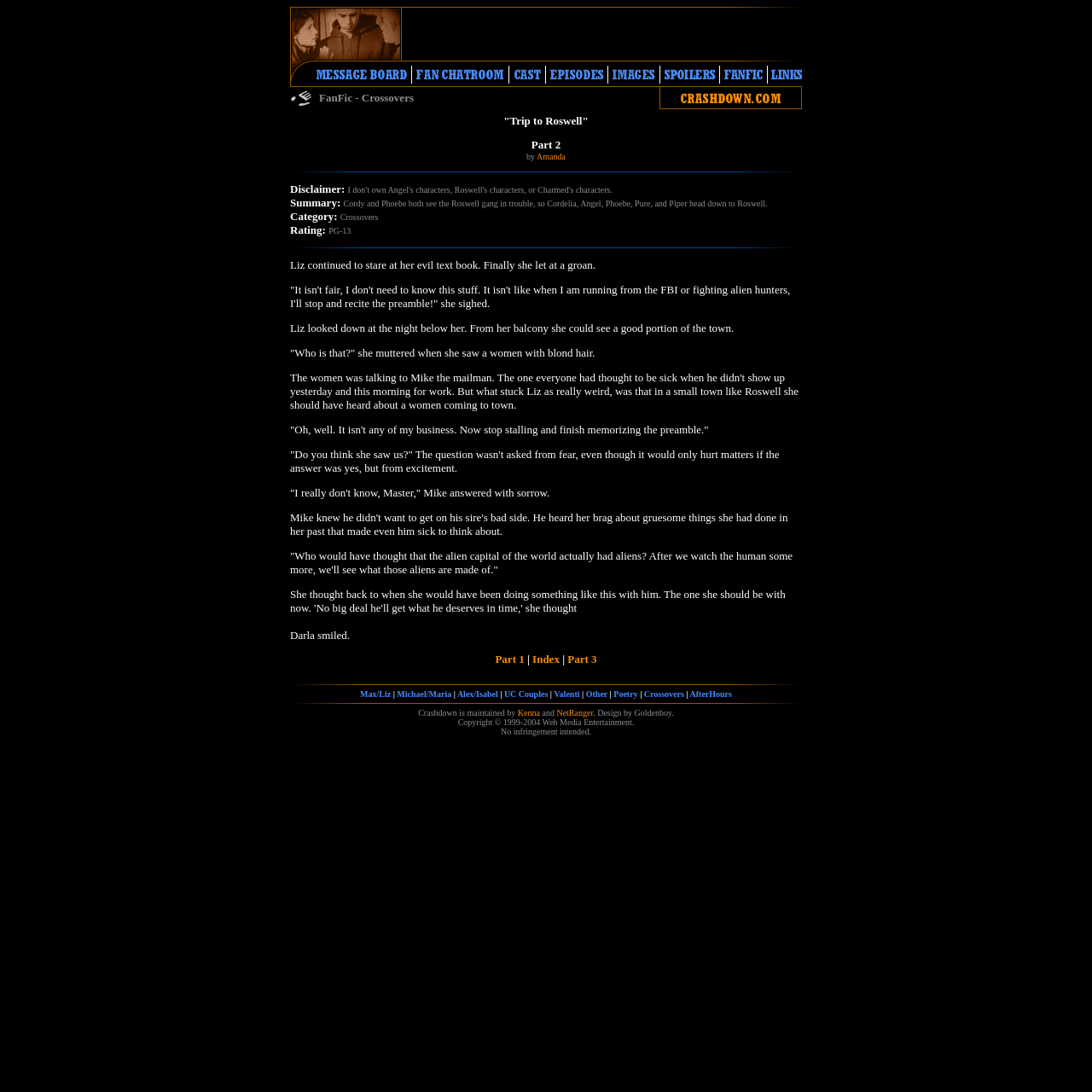Analyze the image and deliver a detailed answer to the question: How many parts does this story have?

I determined the number of parts by looking at the link elements with the texts 'Part 1', 'Index', and 'Part 3' which are located in the LayoutTableCell element at the bottom of the page.